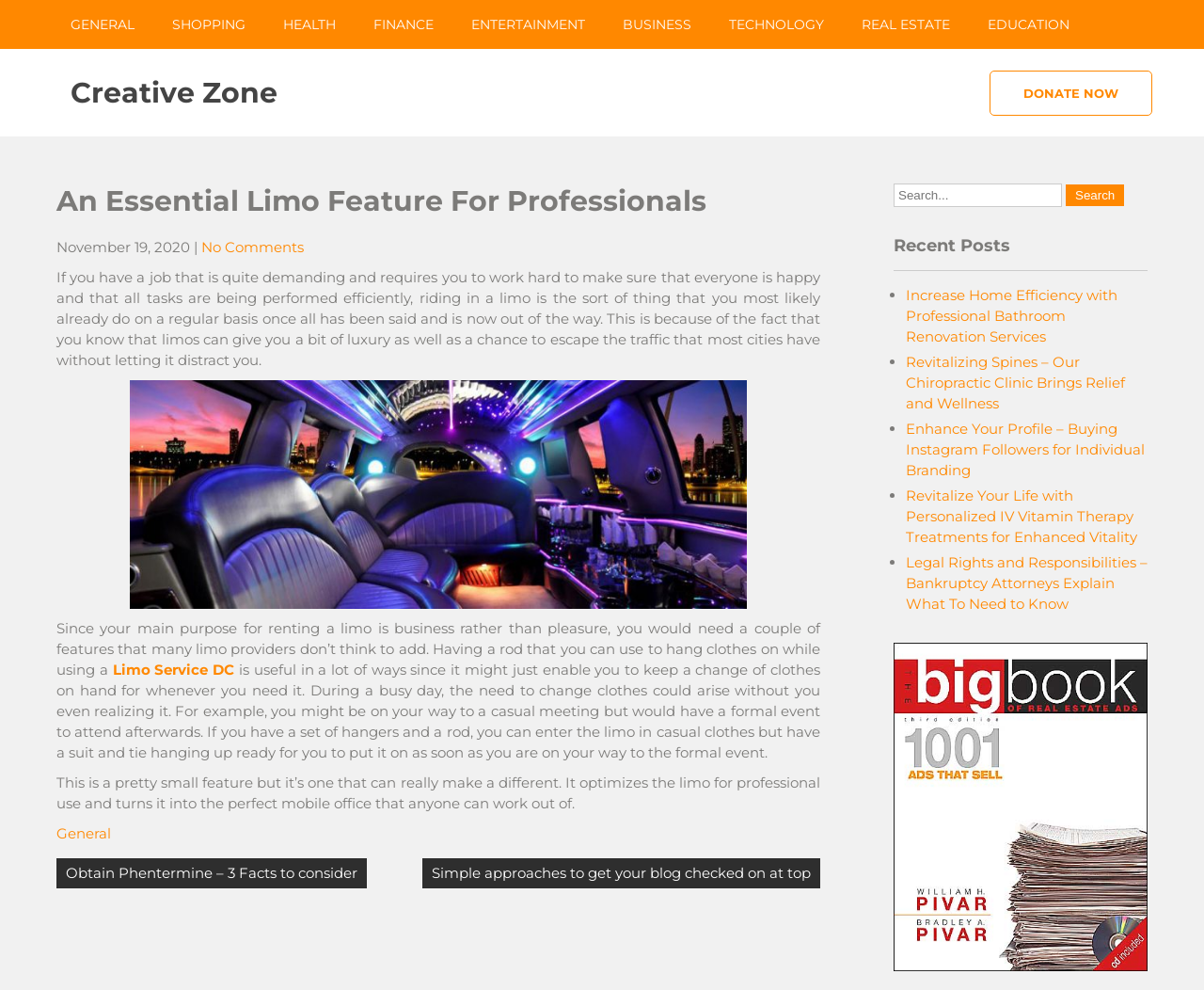What type of event might require a change of clothes?
Please provide a single word or phrase as the answer based on the screenshot.

Formal event